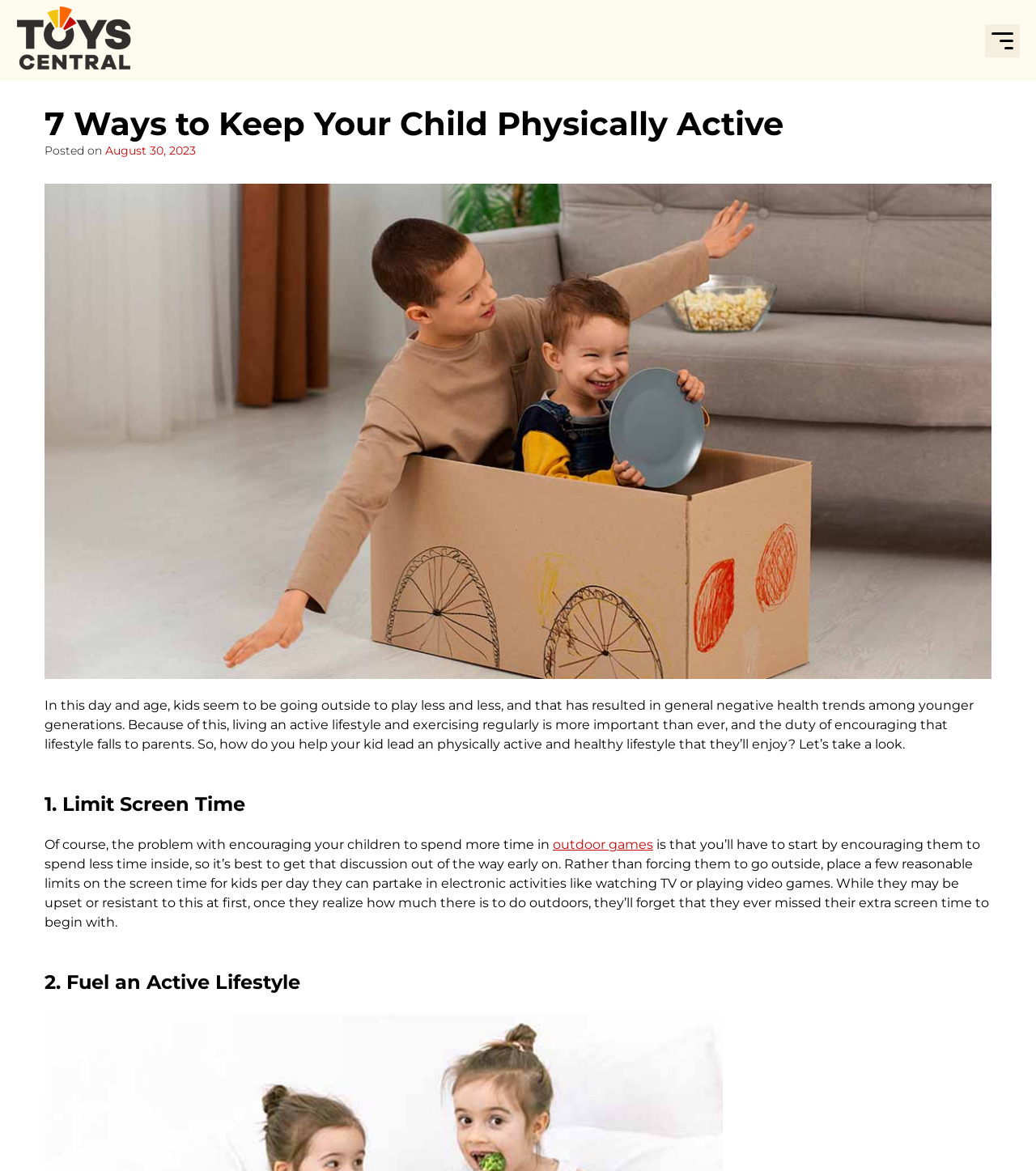From the webpage screenshot, identify the region described by outdoor games. Provide the bounding box coordinates as (top-left x, top-left y, bottom-right x, bottom-right y), with each value being a floating point number between 0 and 1.

[0.534, 0.715, 0.63, 0.728]